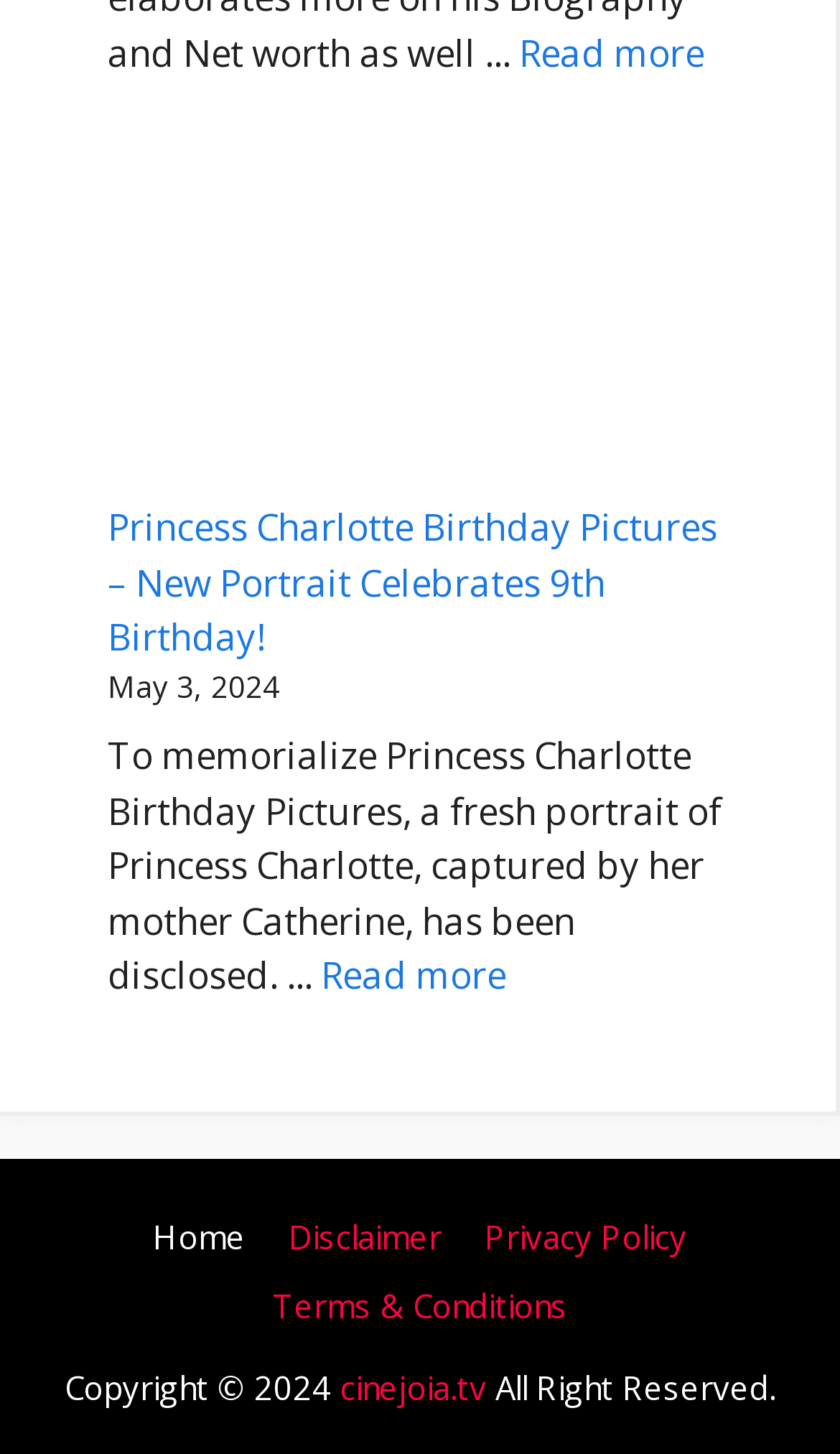For the given element description Home, determine the bounding box coordinates of the UI element. The coordinates should follow the format (top-left x, top-left y, bottom-right x, bottom-right y) and be within the range of 0 to 1.

[0.182, 0.835, 0.292, 0.865]